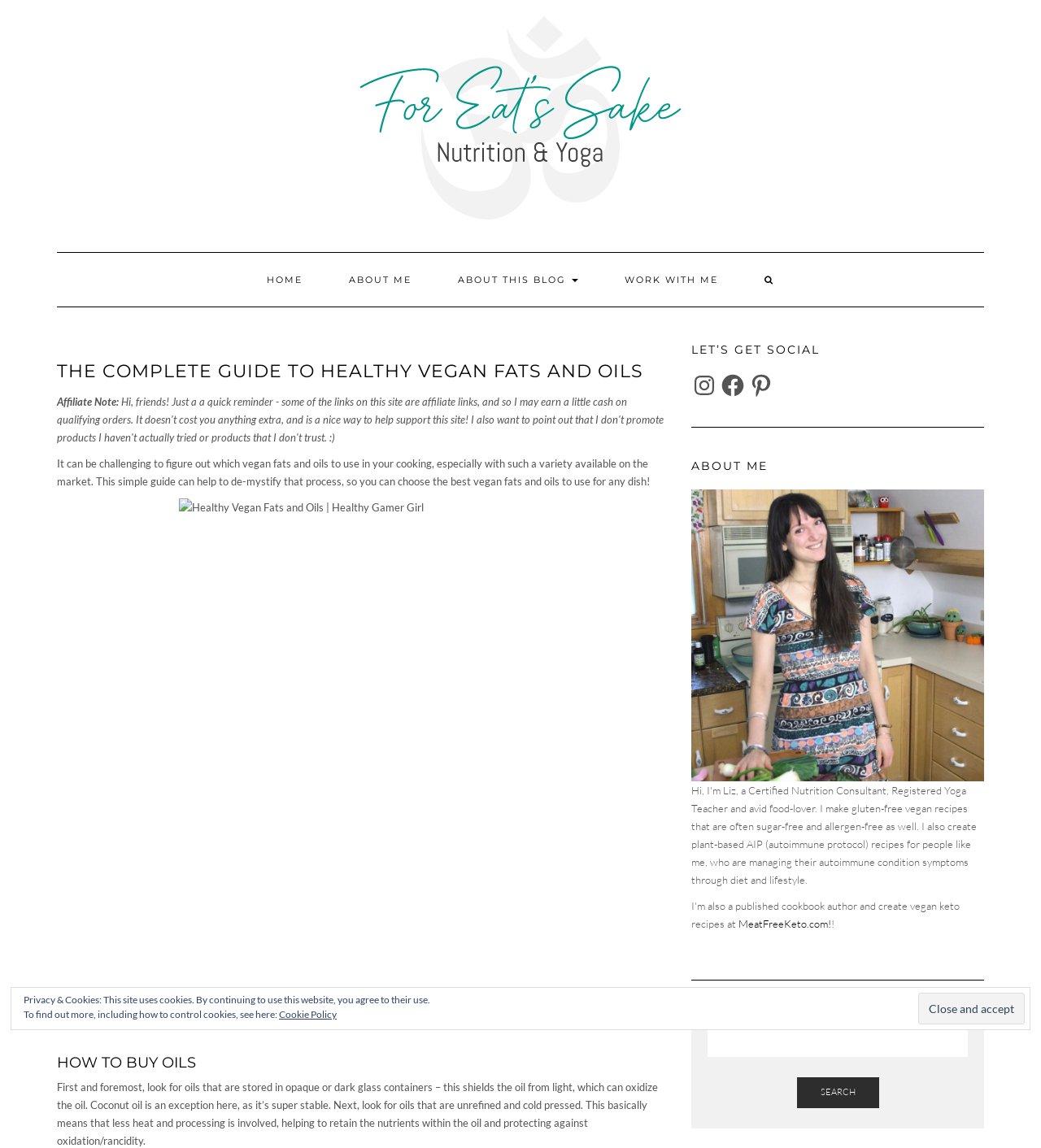What is the social media platform with a logo of a camera?
From the image, respond with a single word or phrase.

INSTAGRAM